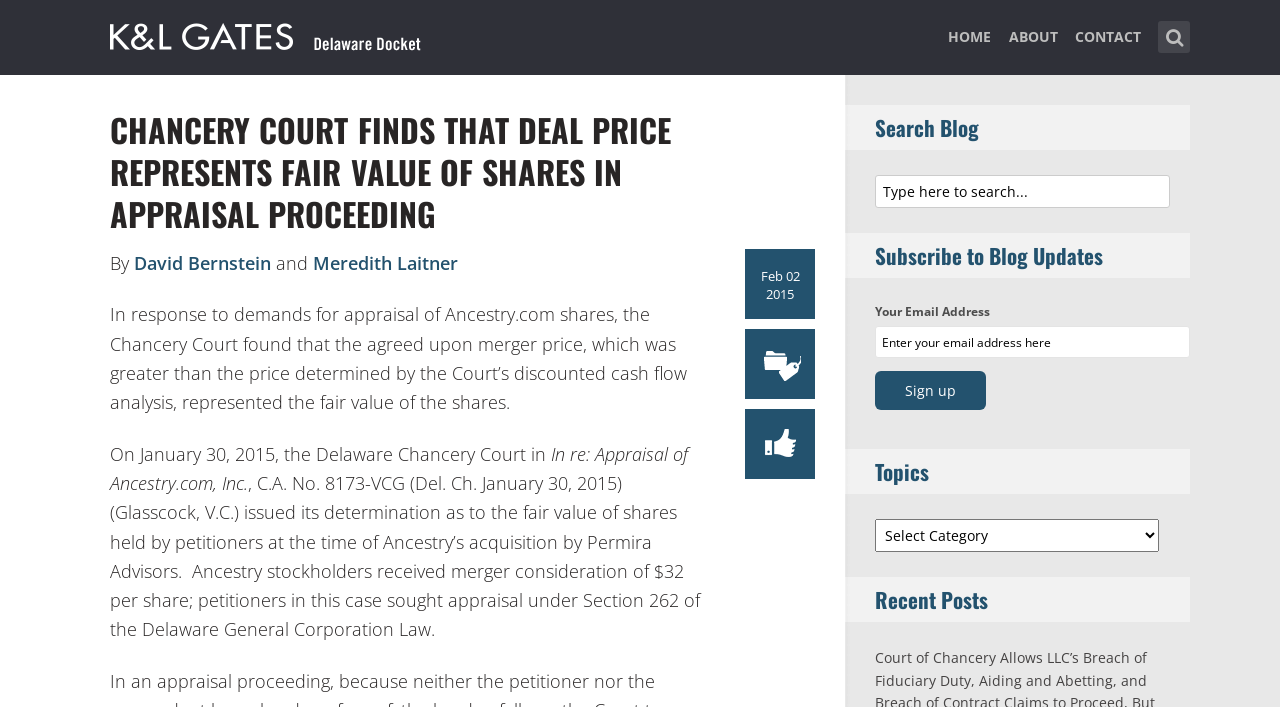Identify the bounding box coordinates of the clickable section necessary to follow the following instruction: "Search for a topic". The coordinates should be presented as four float numbers from 0 to 1, i.e., [left, top, right, bottom].

[0.684, 0.248, 0.914, 0.294]